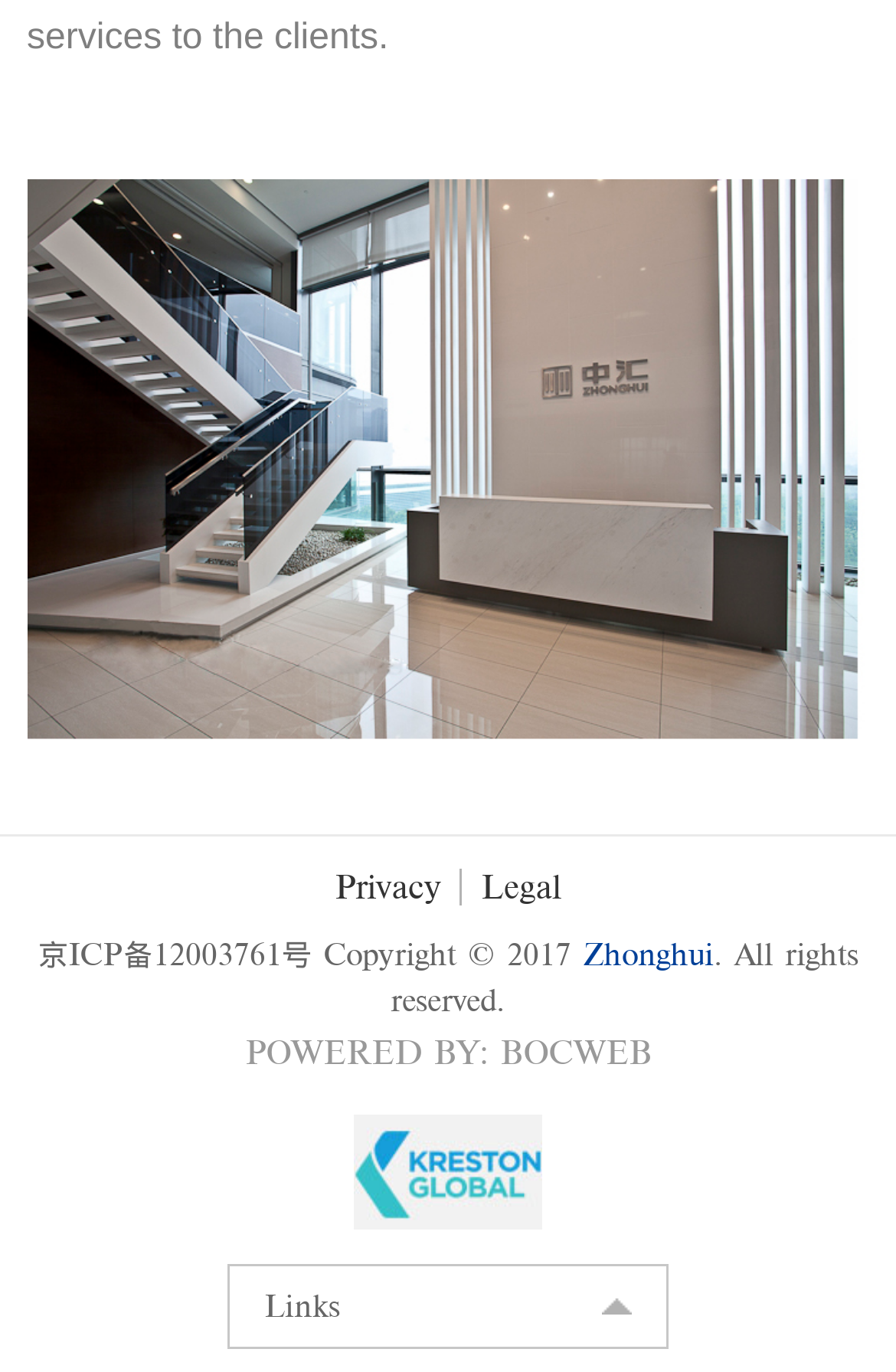Provide the bounding box coordinates of the UI element this sentence describes: "parent_node: Links".

[0.03, 0.812, 0.97, 0.895]